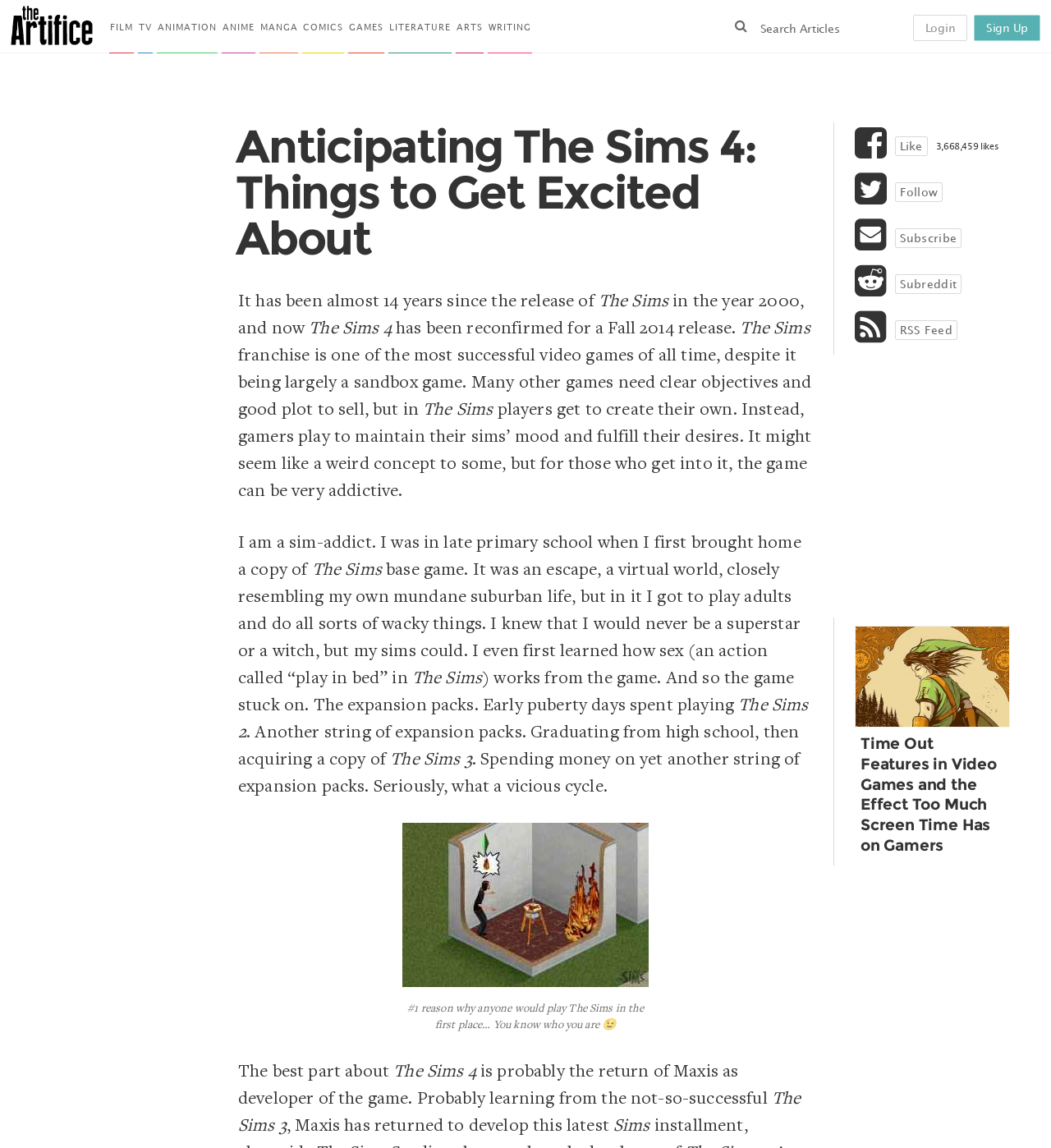Describe in detail what you see on the webpage.

The webpage is an article titled "Anticipating The Sims 4: Things to Get Excited About" on a website called "The Artifice". At the top of the page, there is a navigation menu with links to various categories such as FILM, TV, ANIMATION, and GAMES. Below the navigation menu, there is a search bar and links to login and sign up.

The main content of the article is divided into several paragraphs of text, with a heading that summarizes the topic. The text discusses the author's excitement about the upcoming release of The Sims 4 and their personal experience with the Sims franchise. The article also includes an image with a caption, which appears to be a humorous screenshot from the game.

On the right side of the page, there are several links to related articles and features, including a link to a subreddit and an RSS feed. There is also a section that displays the number of likes for the article.

At the bottom of the page, there is a large image with a caption that appears to be a promotional image for another article on the website, titled "Time Out Features in Video Games and the Effect Too Much Screen Time Has on Gamers".